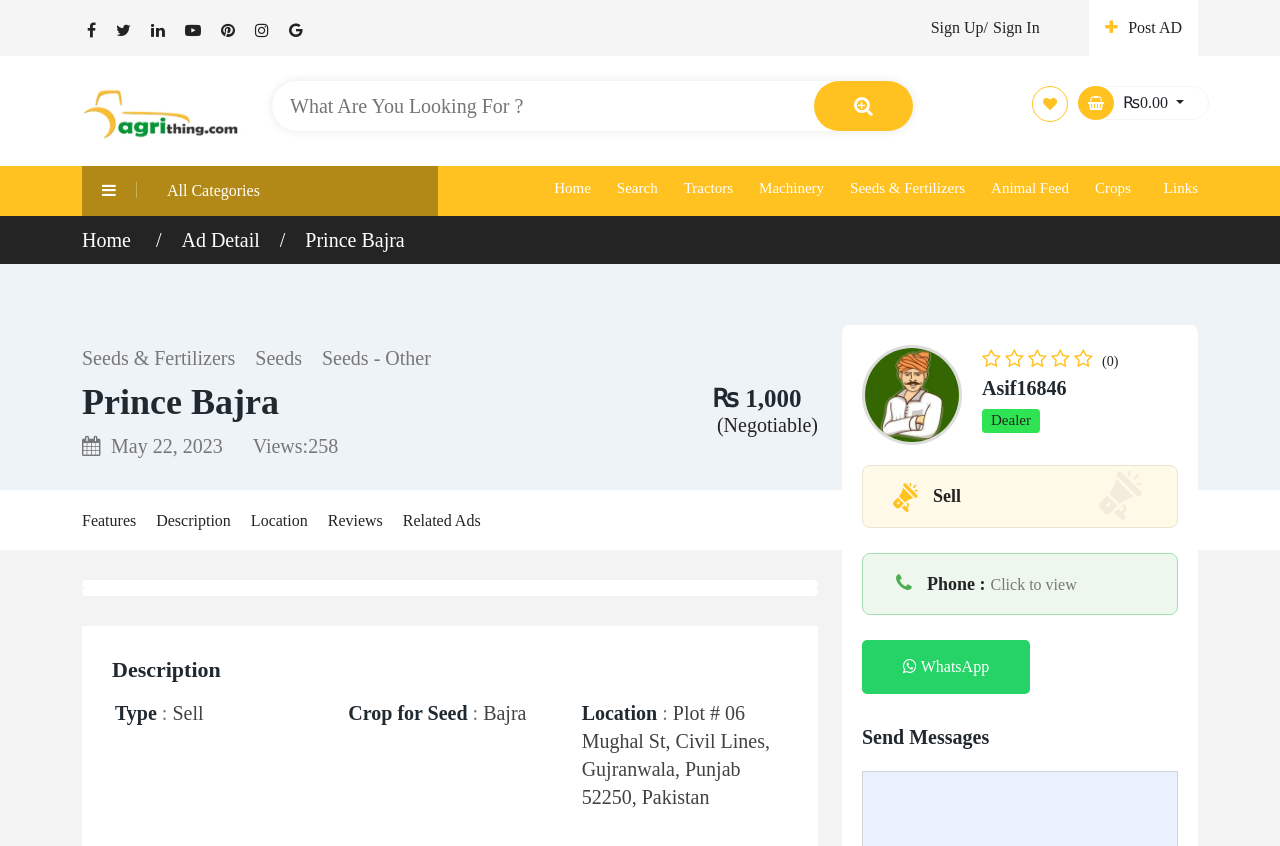Locate the bounding box coordinates of the clickable area needed to fulfill the instruction: "Click on the search button".

[0.636, 0.096, 0.713, 0.155]